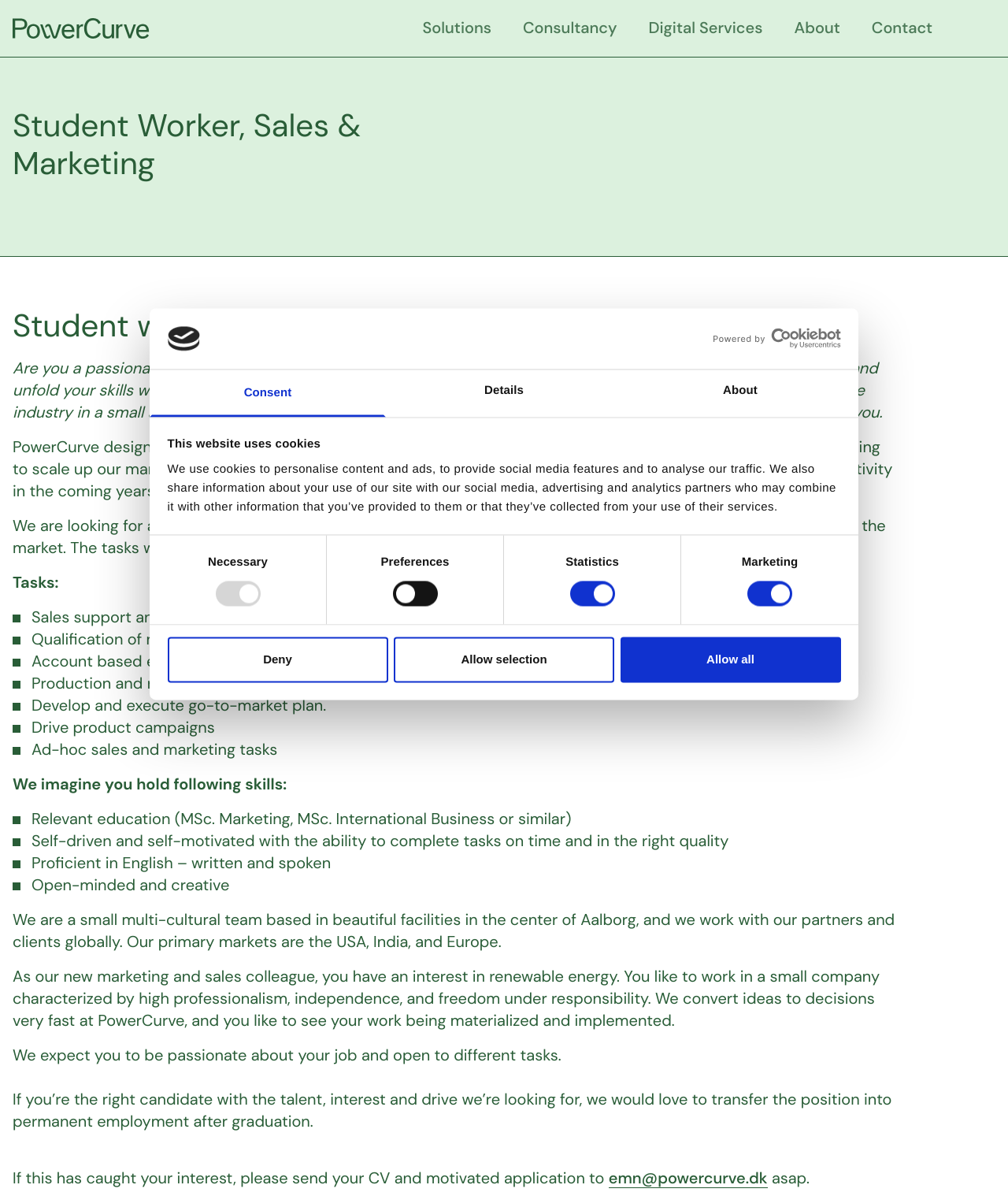Determine the bounding box coordinates of the clickable region to execute the instruction: "Click the 'Allow all' button". The coordinates should be four float numbers between 0 and 1, denoted as [left, top, right, bottom].

[0.615, 0.532, 0.834, 0.571]